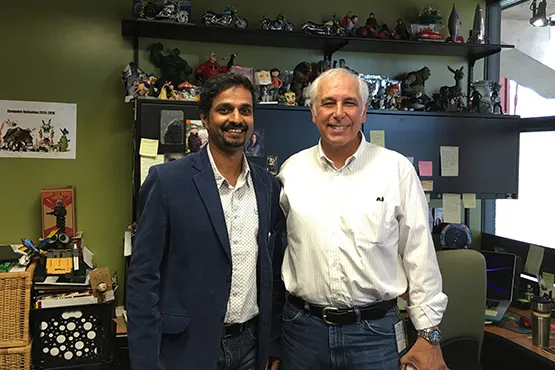Generate a complete and detailed caption for the image.

The image captures a moment between two professionals posed in an office setting, surrounded by an array of colorful collectibles and decor on the shelf behind them. On the left, a man in a dark blazer over a patterned shirt stands confidently, while on the right, a man in a white button-down shirt and jeans smiles warmly. The backdrop suggests a creative workspace, with action figures and various objects adding character to the environment. This setting reflects the collaboration and camaraderie that often accompanies educational and professional endeavors, possibly related to graphic design or animation, as suggested by the context of the surrounding materials.